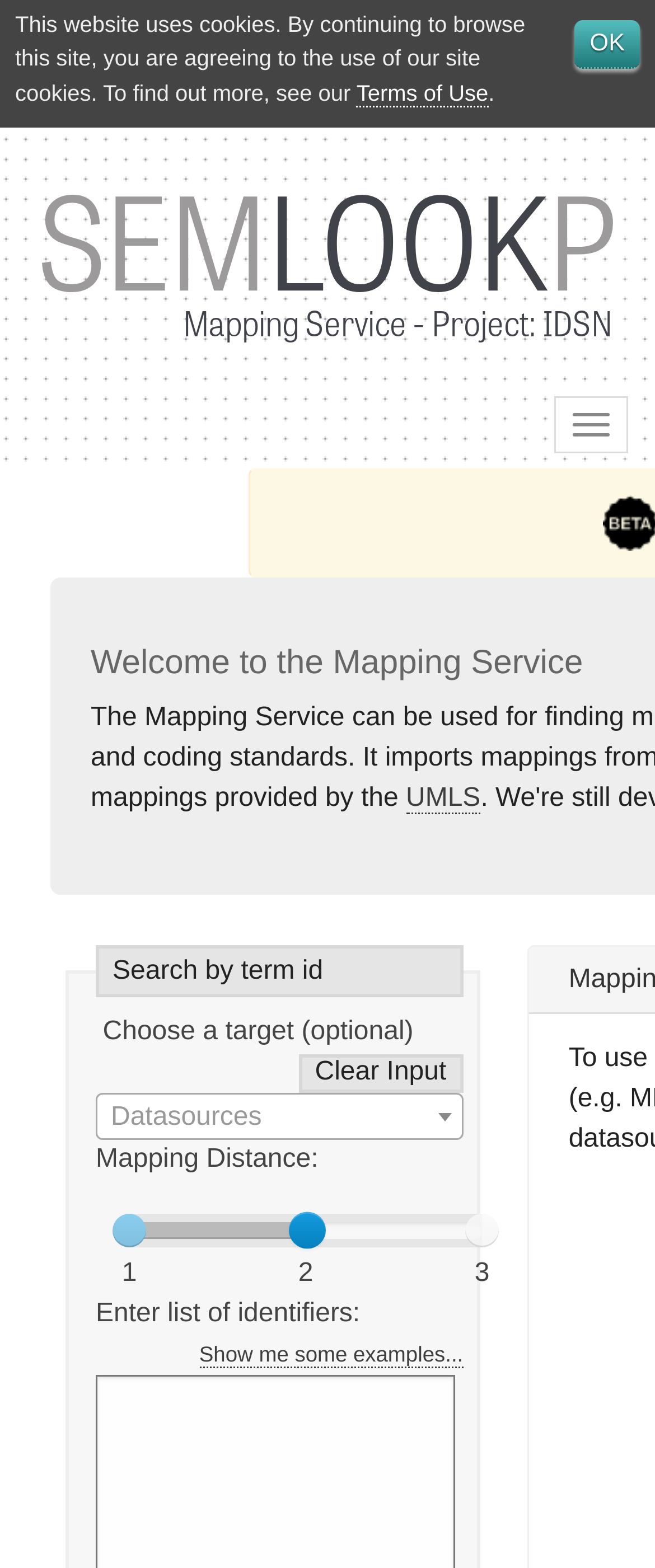Identify the bounding box for the element characterized by the following description: "Show me some examples...".

[0.304, 0.855, 0.707, 0.872]